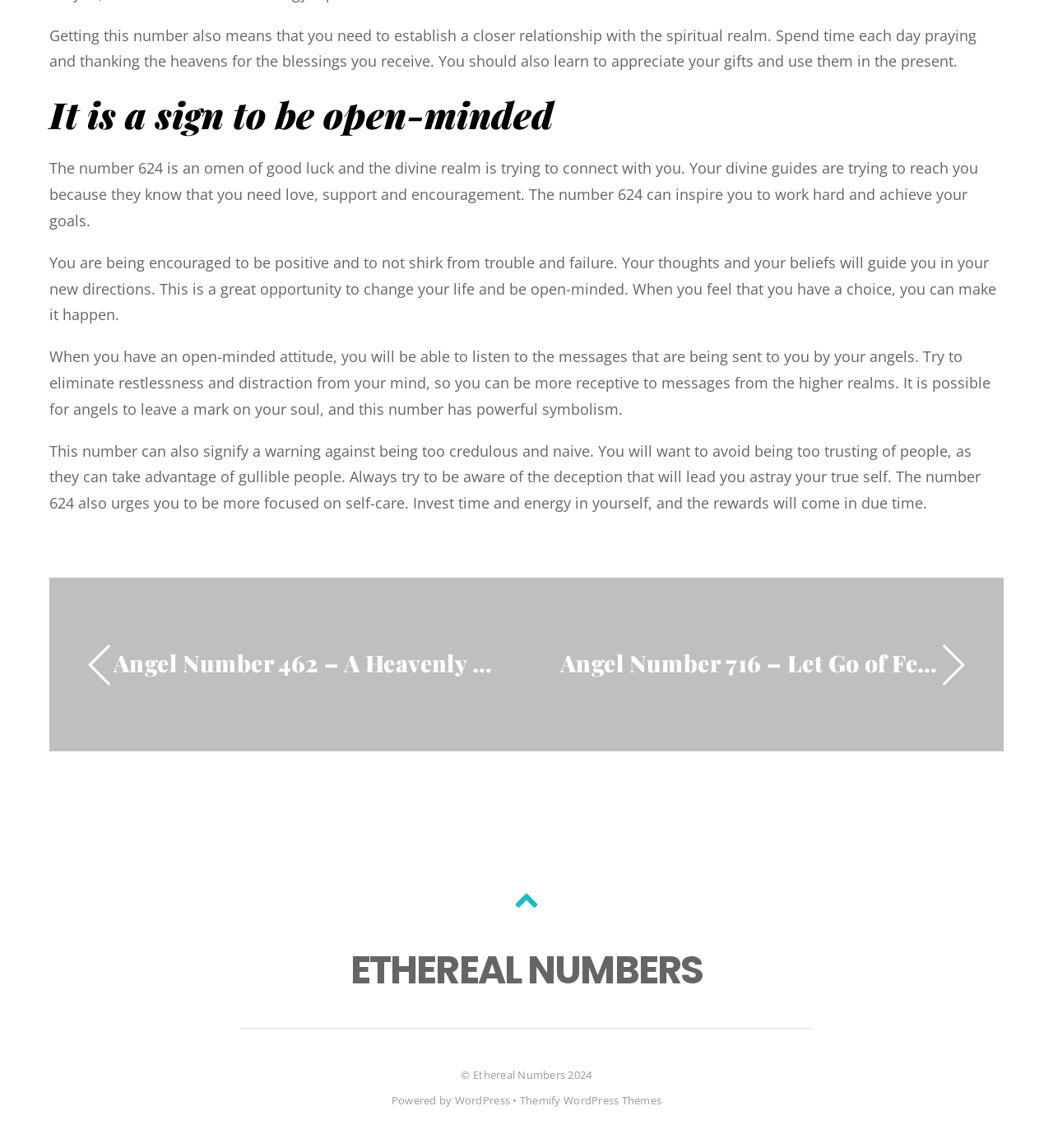What is the main topic of this webpage?
Could you answer the question with a detailed and thorough explanation?

Based on the content of the webpage, it appears to be discussing the meaning and significance of Angel Number 624, providing guidance and interpretation of this number.